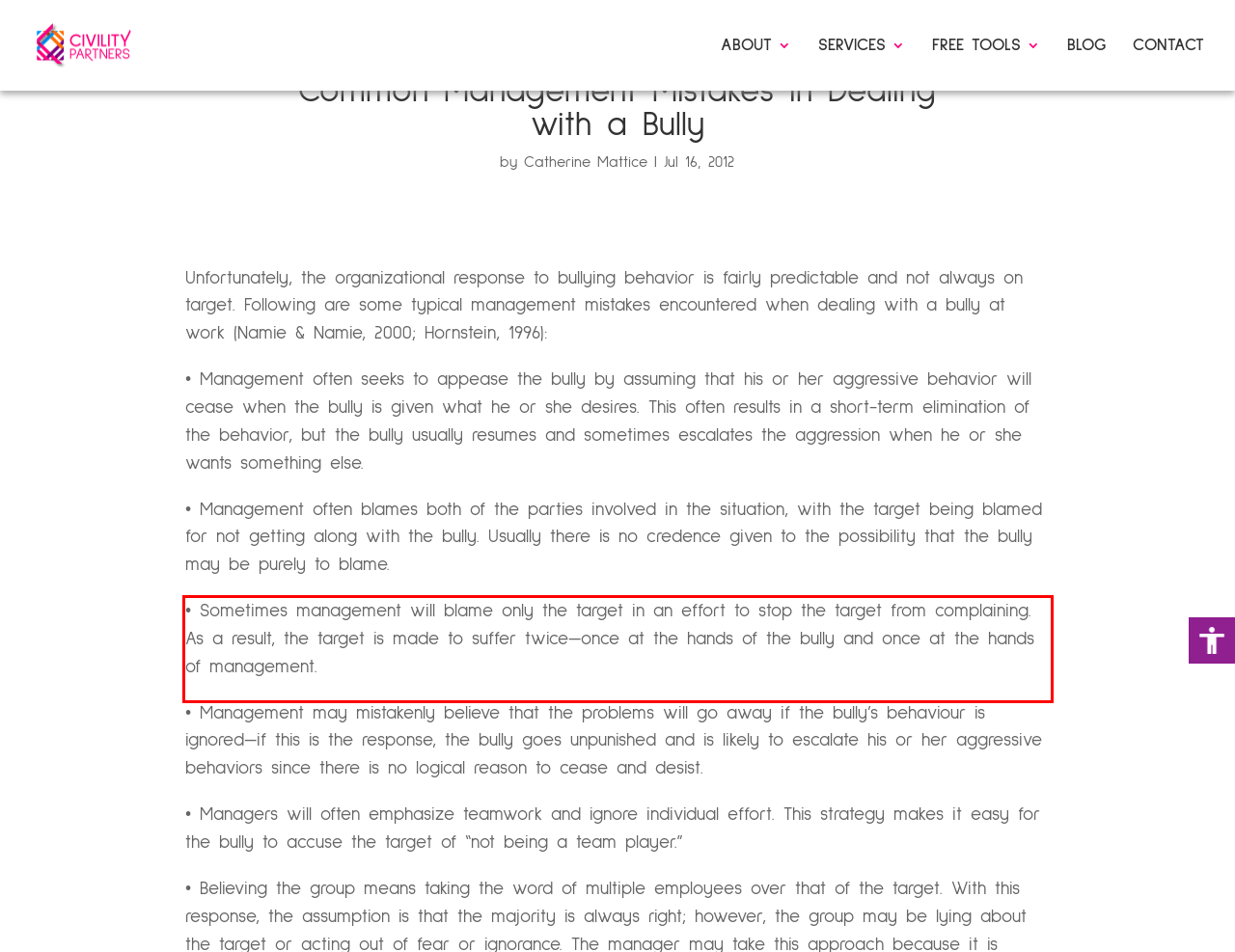Examine the webpage screenshot, find the red bounding box, and extract the text content within this marked area.

• Sometimes management will blame only the target in an effort to stop the target from complaining. As a result, the target is made to suffer twice—once at the hands of the bully and once at the hands of management.